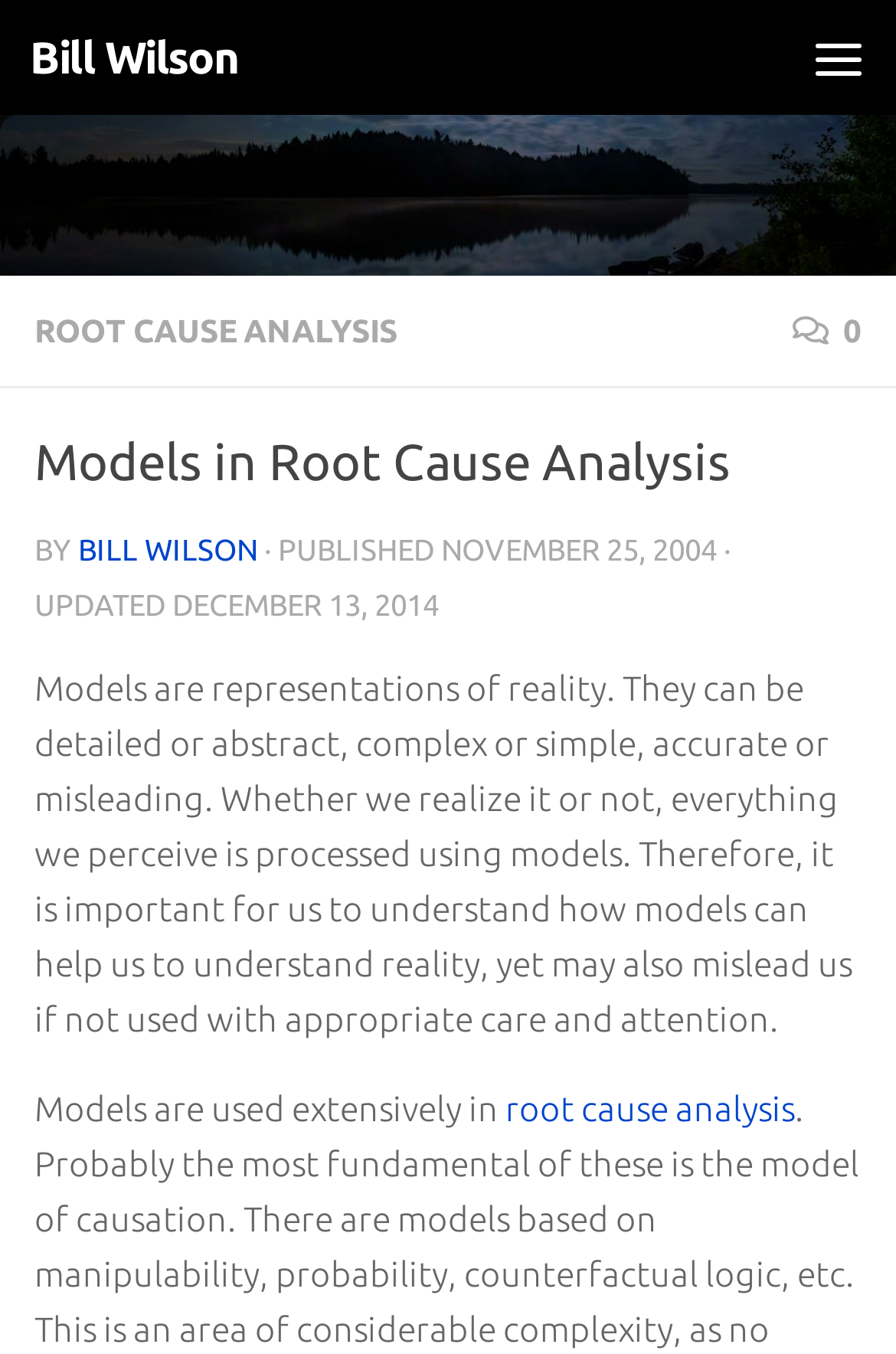Can you find the bounding box coordinates for the UI element given this description: "parent_node: Bill Wilson title="Menu""? Provide the coordinates as four float numbers between 0 and 1: [left, top, right, bottom].

[0.872, 0.0, 1.0, 0.085]